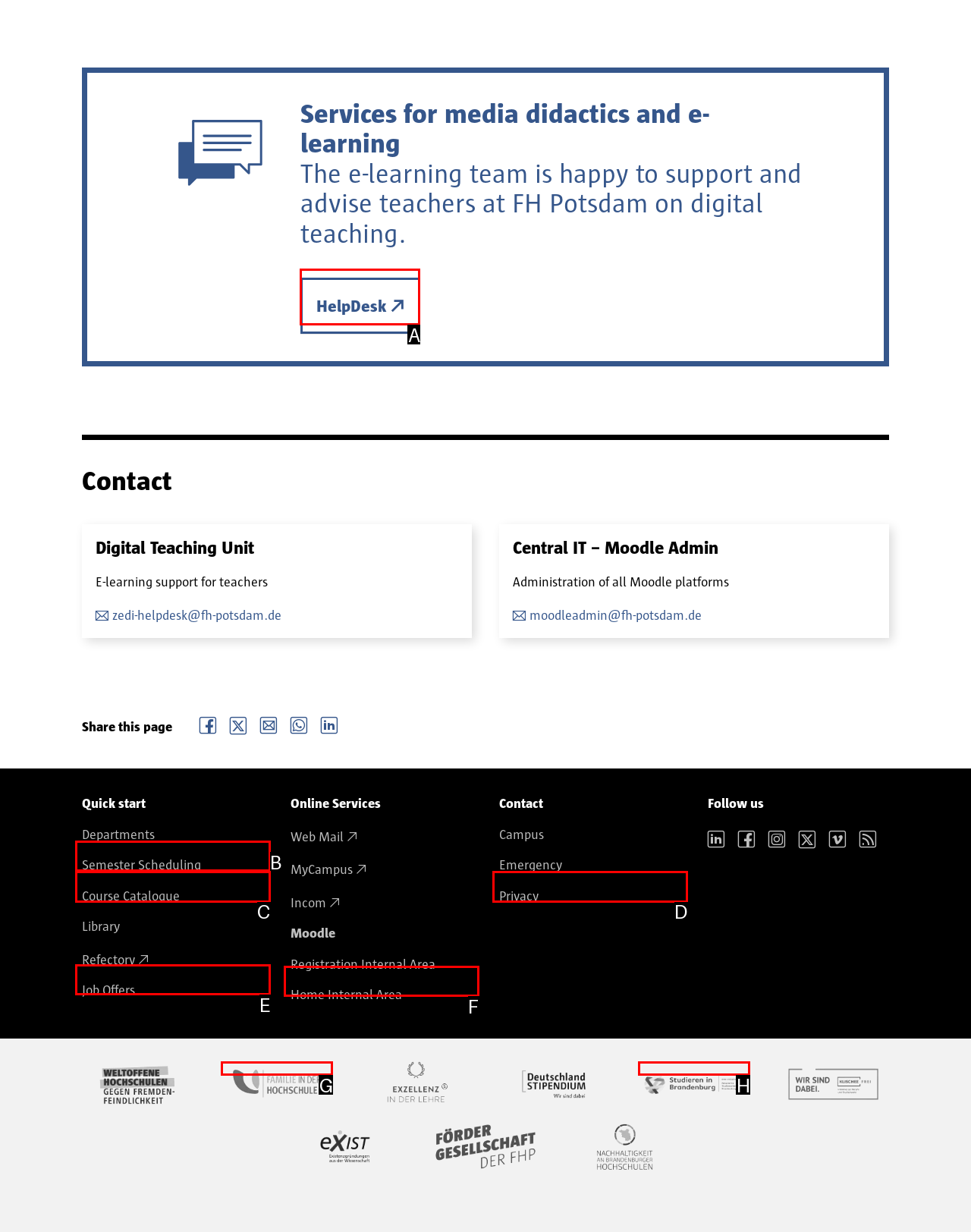Using the description: Home Internal Area, find the best-matching HTML element. Indicate your answer with the letter of the chosen option.

F